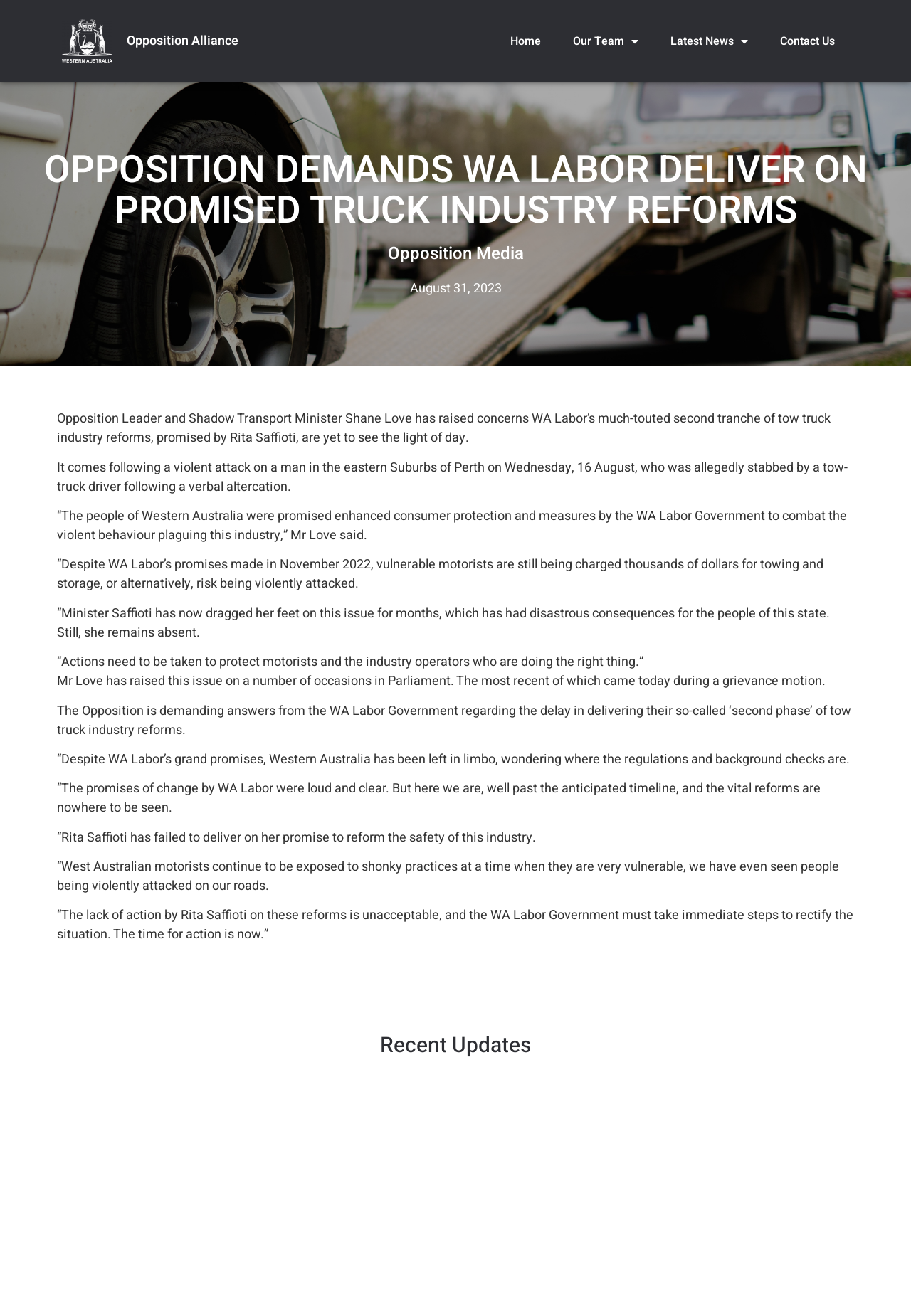What is the name of the Minister who promised reforms?
Based on the image, answer the question with as much detail as possible.

The webpage mentions that Rita Saffioti, the Minister, promised reforms to the tow truck industry, as mentioned in the StaticText elements with IDs 136 and 147.